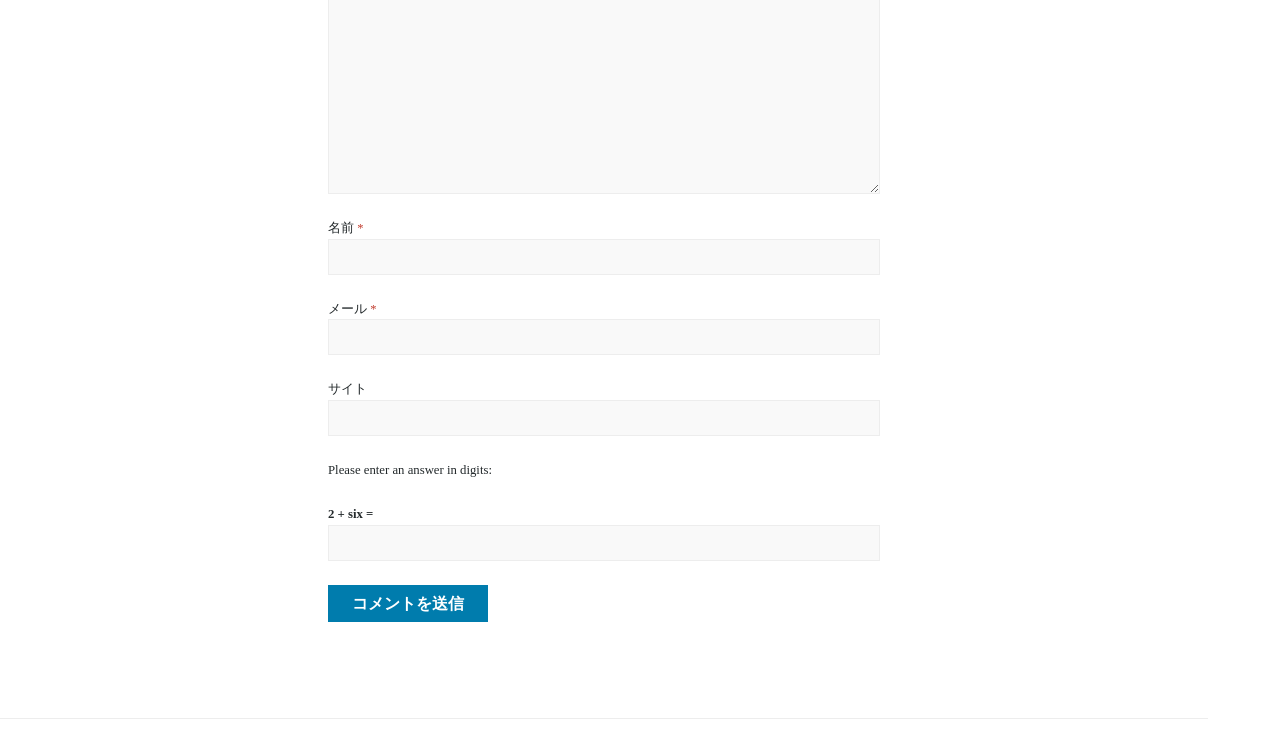Using the information from the screenshot, answer the following question thoroughly:
How many textboxes are required?

There are two required textboxes because the textbox elements with IDs 172 and 174 have the 'required: True' property, indicating that they are required fields.